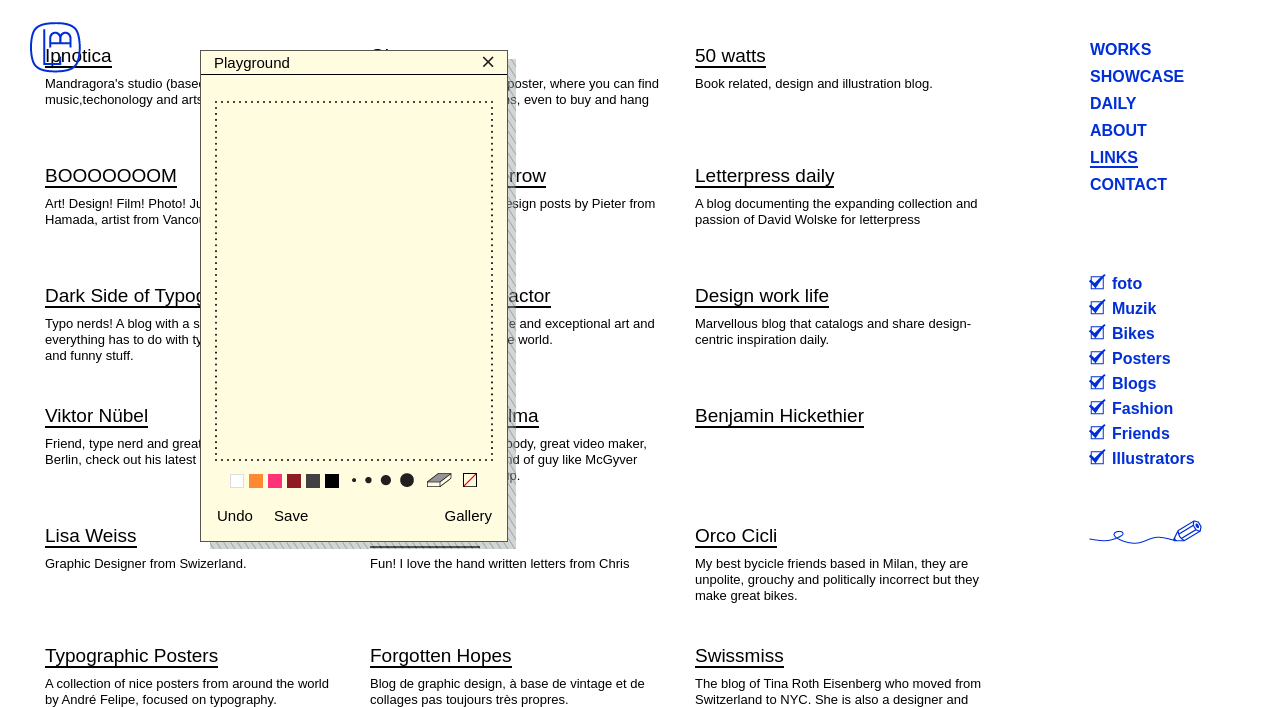Based on the image, provide a detailed response to the question:
What is the theme of the images in the middle section of the webpage?

The middle section of the webpage contains a series of images with accompanying text, showcasing various design projects, including 'foto', 'Muzik', 'Bikes', 'Posters', and more.